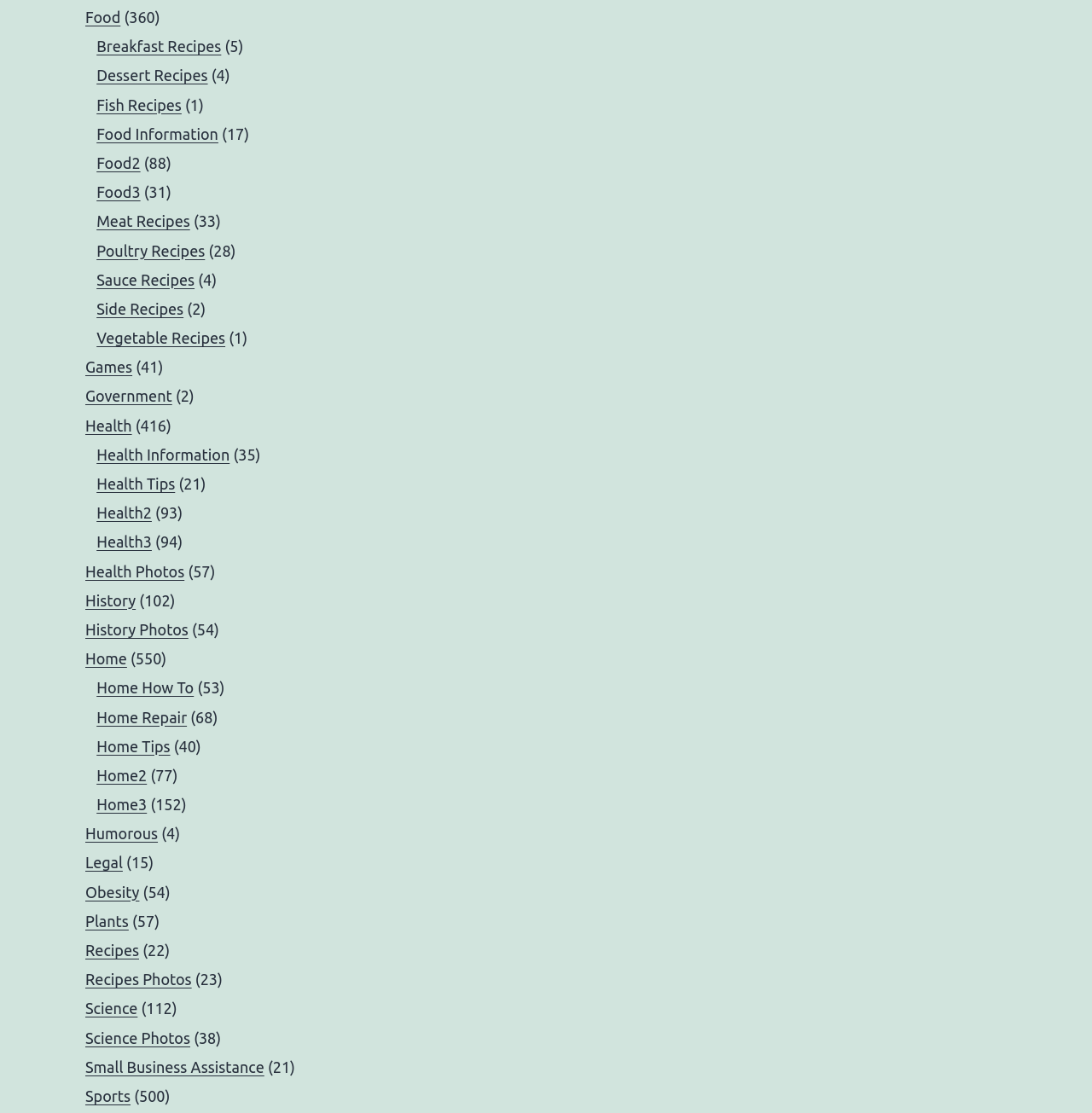Pinpoint the bounding box coordinates of the area that should be clicked to complete the following instruction: "Explore Health Information". The coordinates must be given as four float numbers between 0 and 1, i.e., [left, top, right, bottom].

[0.088, 0.401, 0.21, 0.416]